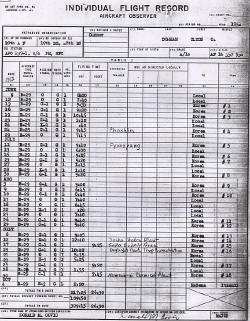Reply to the question with a single word or phrase:
What is the significance of documentation in aviation history?

Importance in military operations